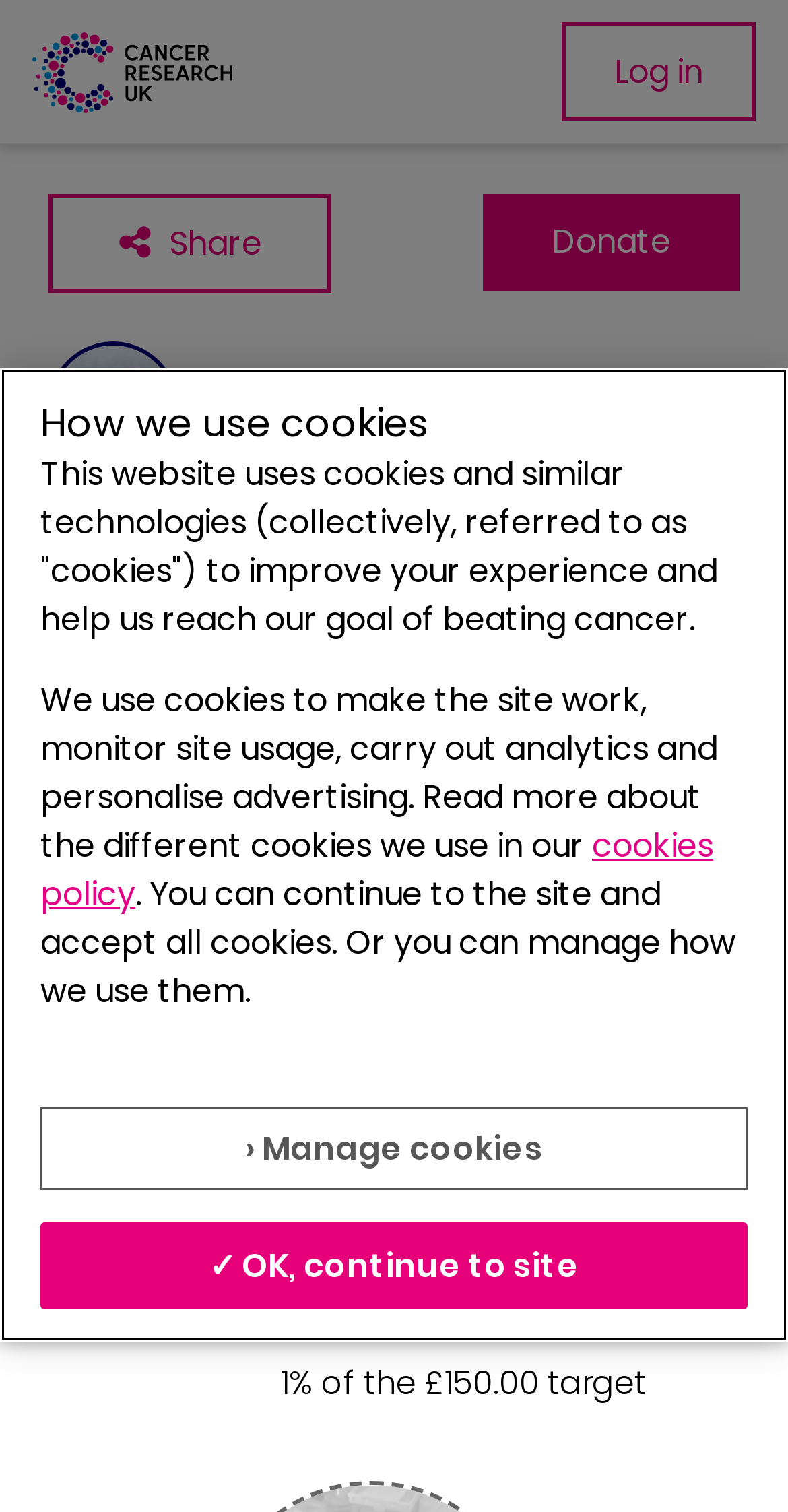Determine the bounding box coordinates for the area that needs to be clicked to fulfill this task: "Share Angela's jogging challenge". The coordinates must be given as four float numbers between 0 and 1, i.e., [left, top, right, bottom].

[0.062, 0.128, 0.419, 0.194]